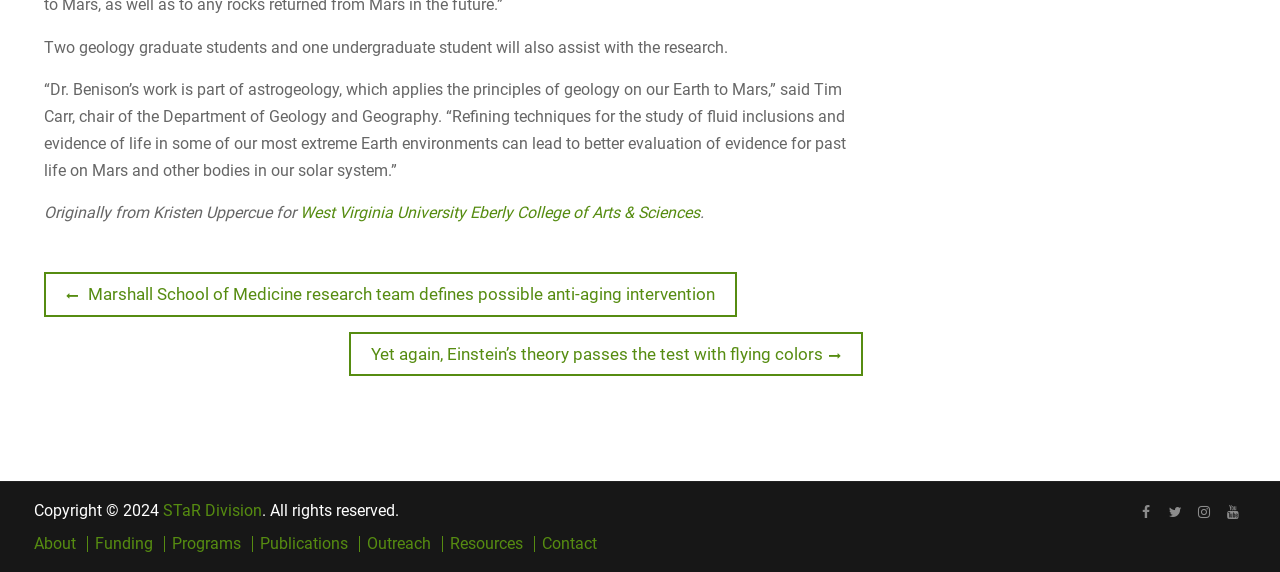What is the topic of the previous post?
Use the image to give a comprehensive and detailed response to the question.

The link ' Previous post: Marshall School of Medicine research team defines possible anti-aging intervention' suggests that the previous post is about an anti-aging intervention.